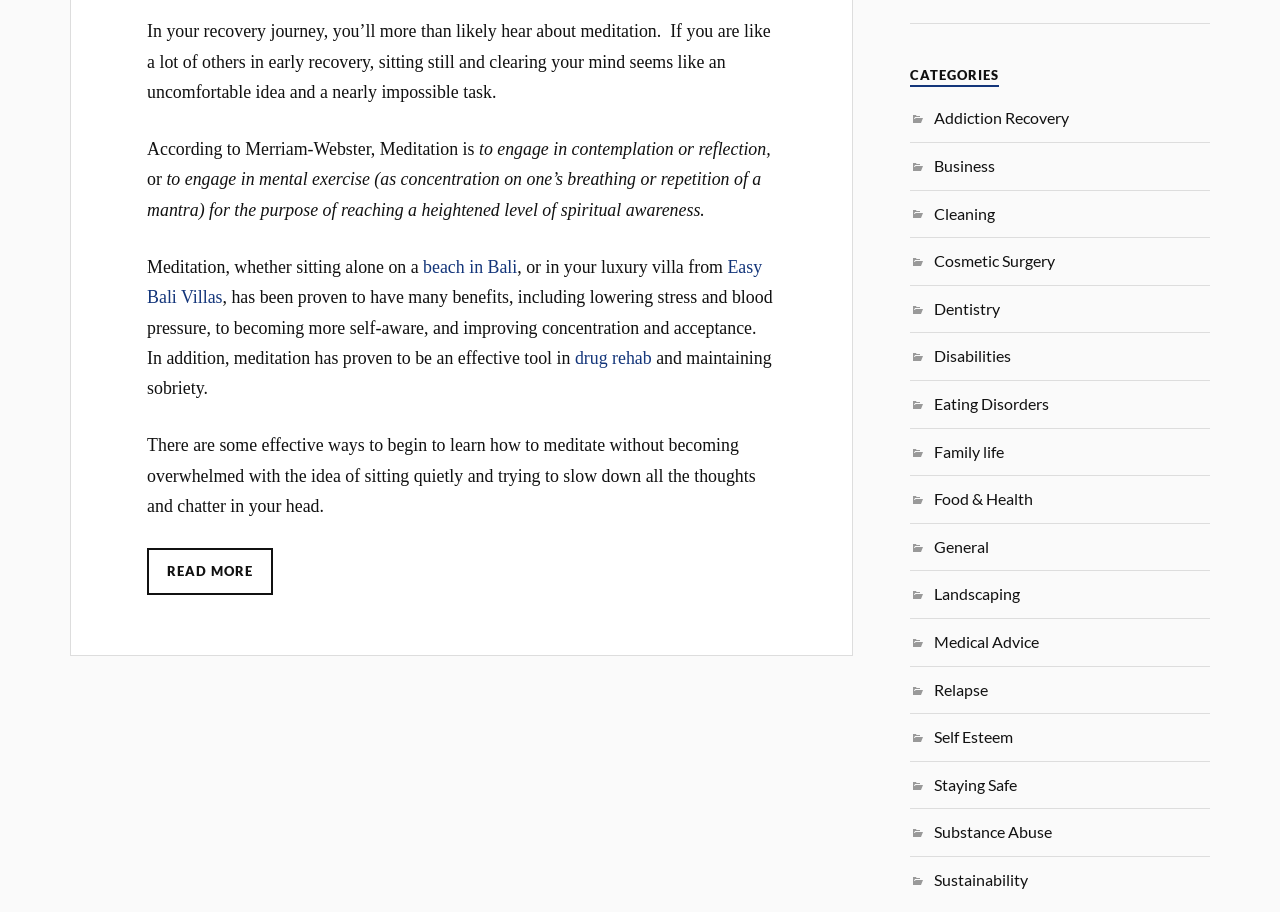Locate the bounding box coordinates of the area where you should click to accomplish the instruction: "Click on the link to learn more about meditation in drug rehab".

[0.449, 0.381, 0.509, 0.403]